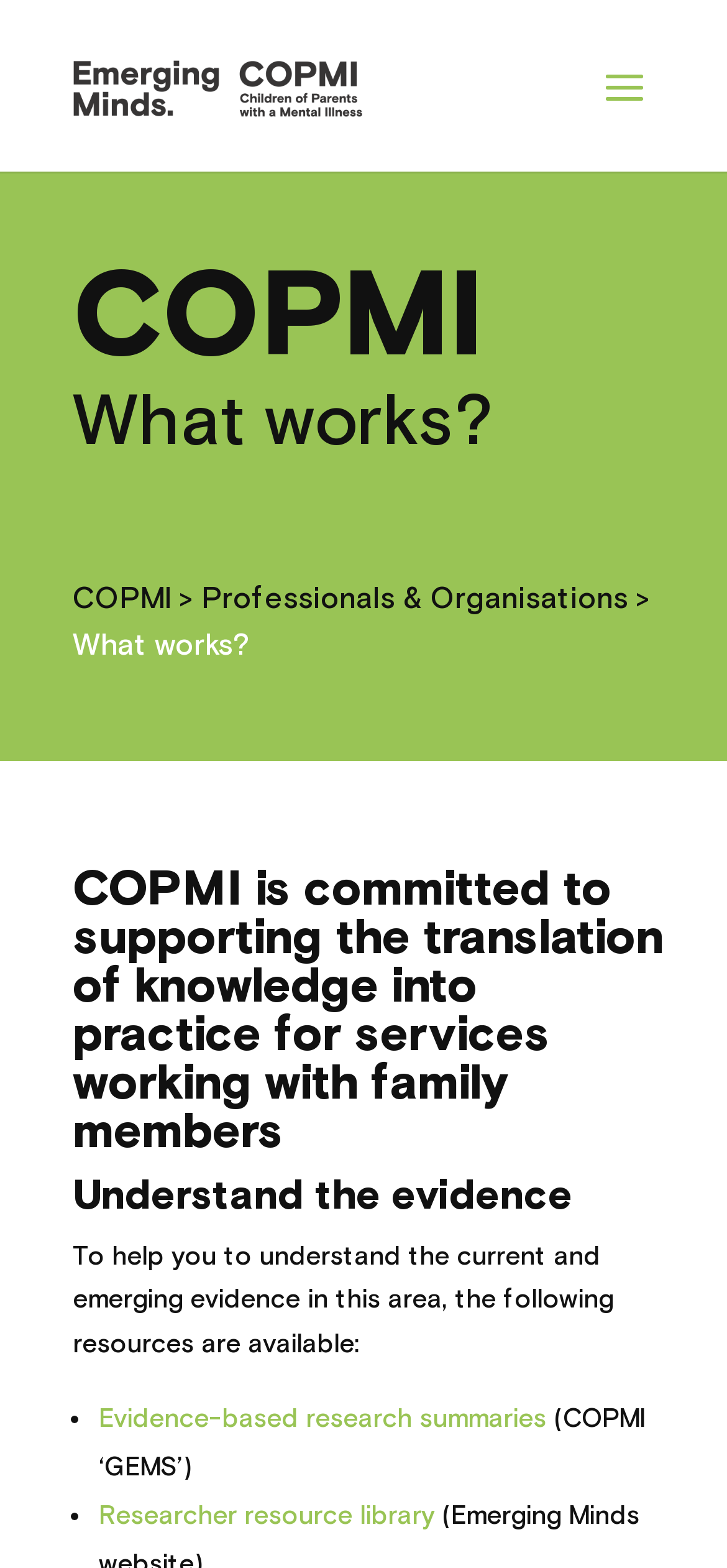Give the bounding box coordinates for the element described as: "COPMI".

[0.1, 0.37, 0.236, 0.395]